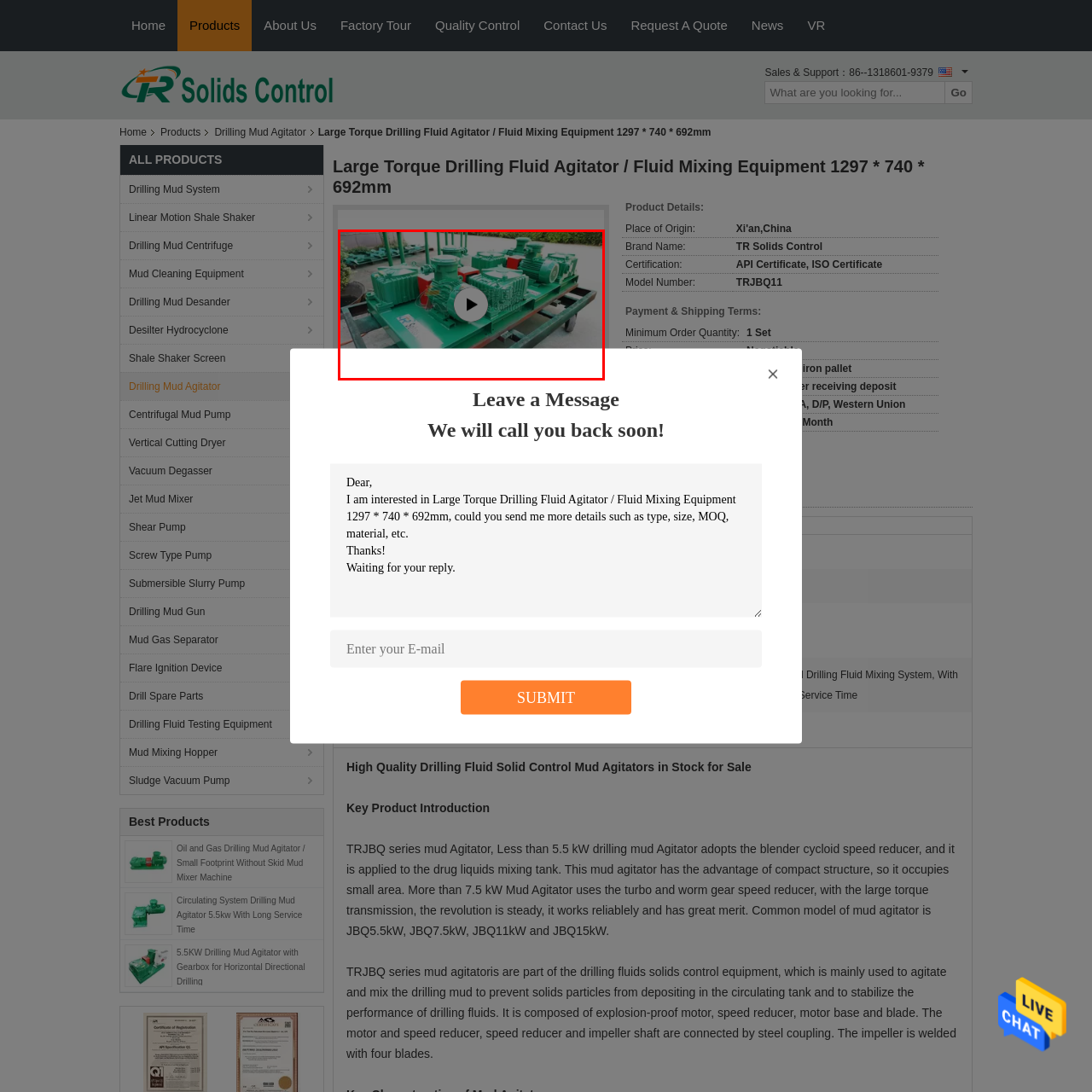What is the color of the paint finish on the equipment?
Study the area inside the red bounding box in the image and answer the question in detail.

The caption explicitly states that each unit features a distinctive green paint finish, which contributes to both its aesthetic appeal and durability.